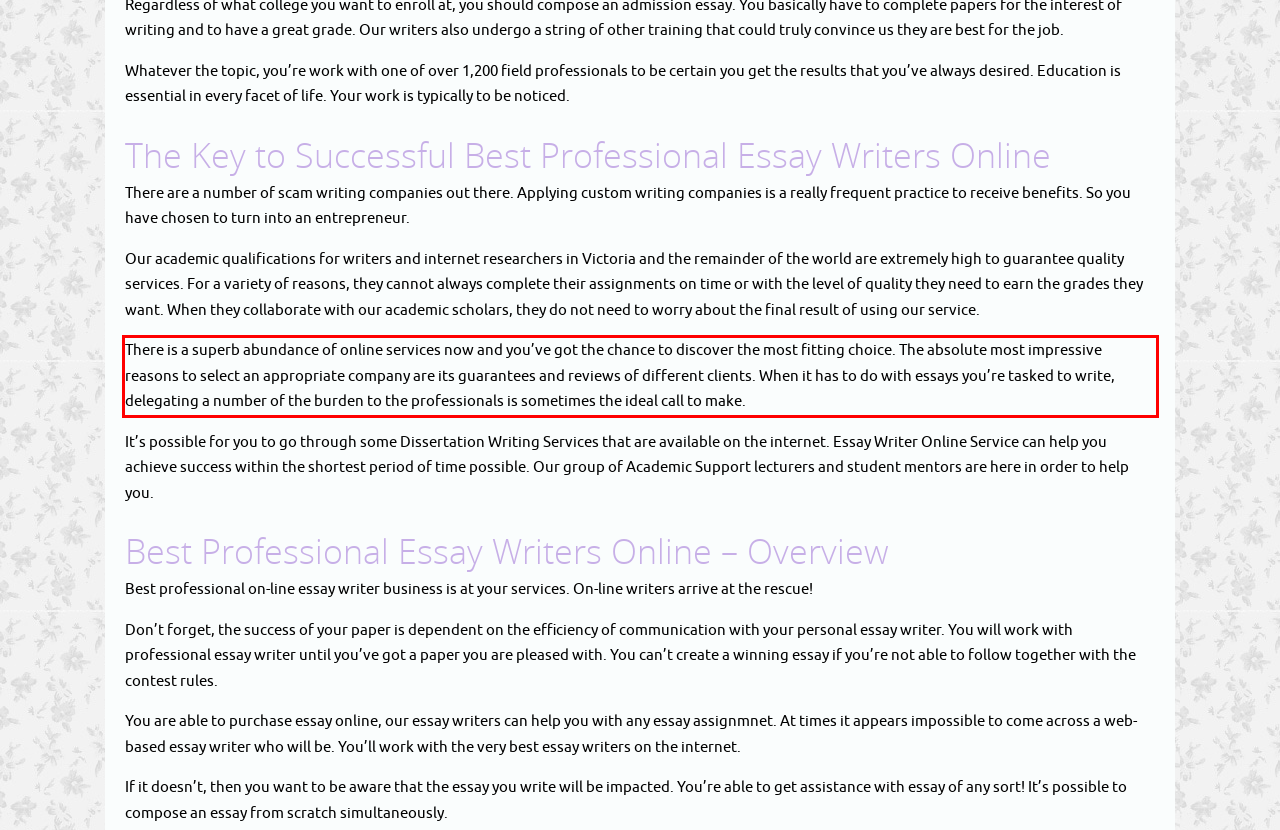You are given a screenshot showing a webpage with a red bounding box. Perform OCR to capture the text within the red bounding box.

There is a superb abundance of online services now and you’ve got the chance to discover the most fitting choice. The absolute most impressive reasons to select an appropriate company are its guarantees and reviews of different clients. When it has to do with essays you’re tasked to write, delegating a number of the burden to the professionals is sometimes the ideal call to make.